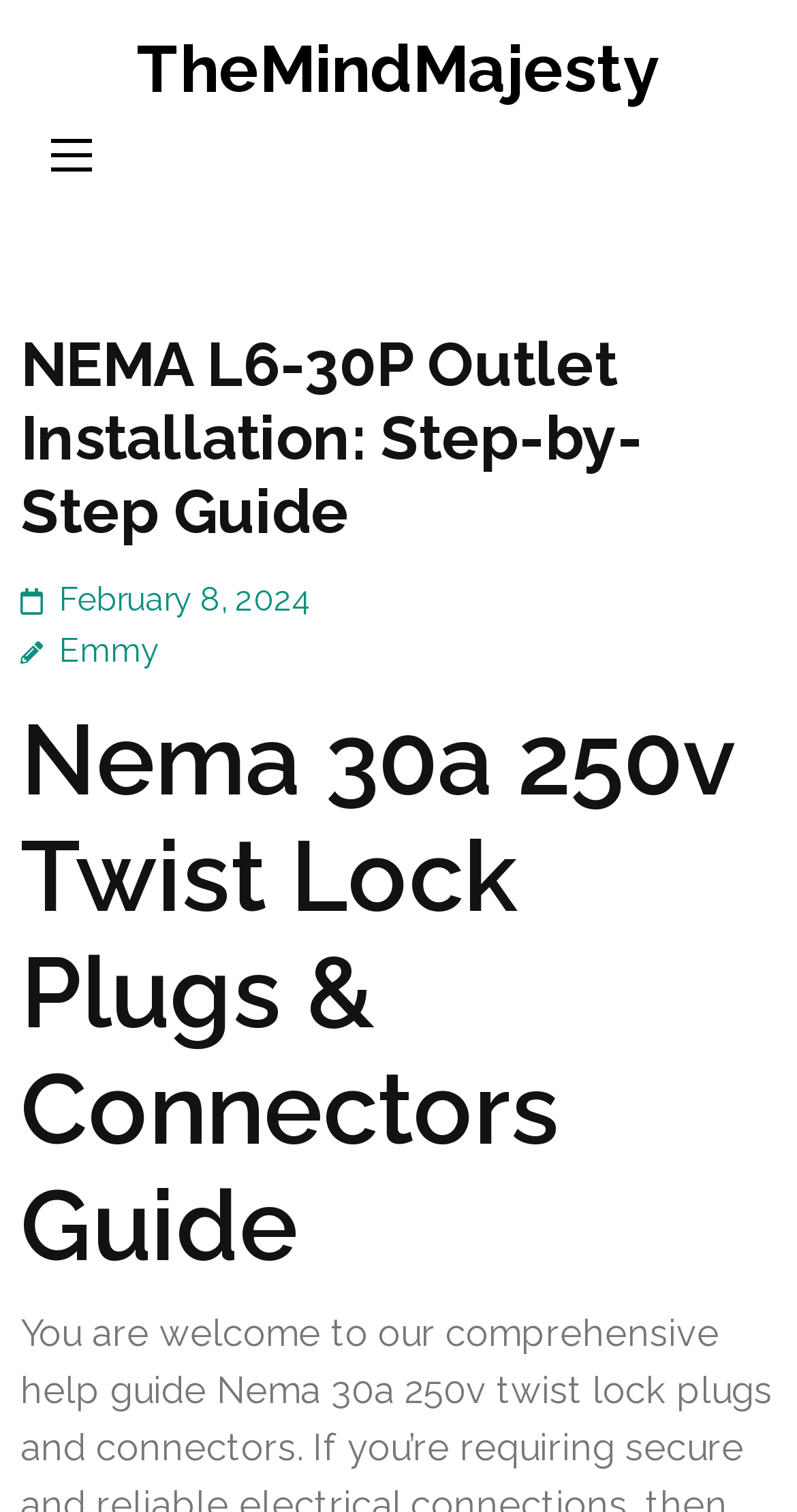What type of outlet is being installed?
Use the information from the image to give a detailed answer to the question.

Based on the webpage's content, specifically the heading 'NEMA L6-30P Outlet Installation: Step-by-Step Guide', it is clear that the webpage is providing a guide for installing a NEMA L6-30P outlet.